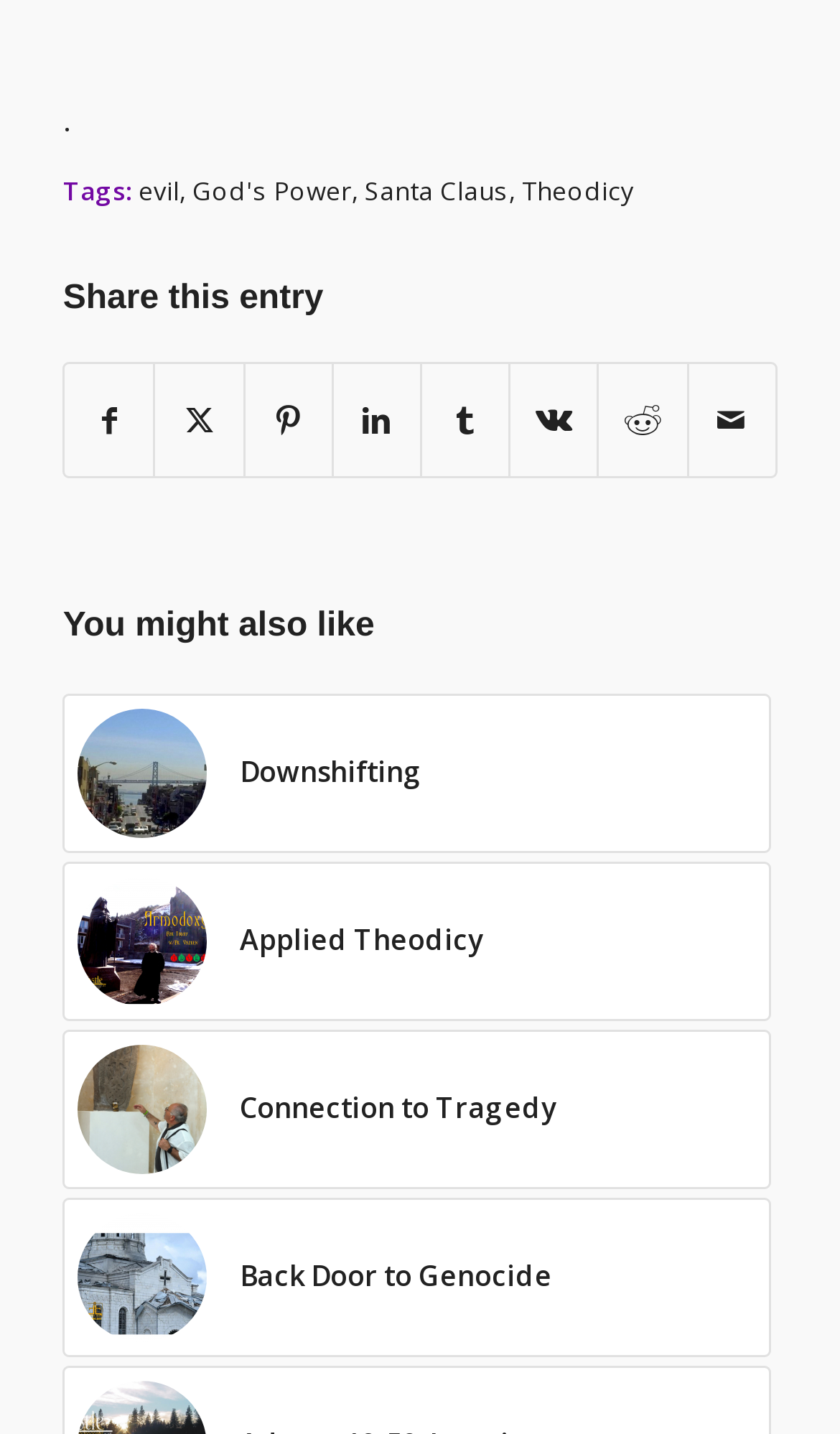Please provide a short answer using a single word or phrase for the question:
What is the title of the section below the footer?

You might also like